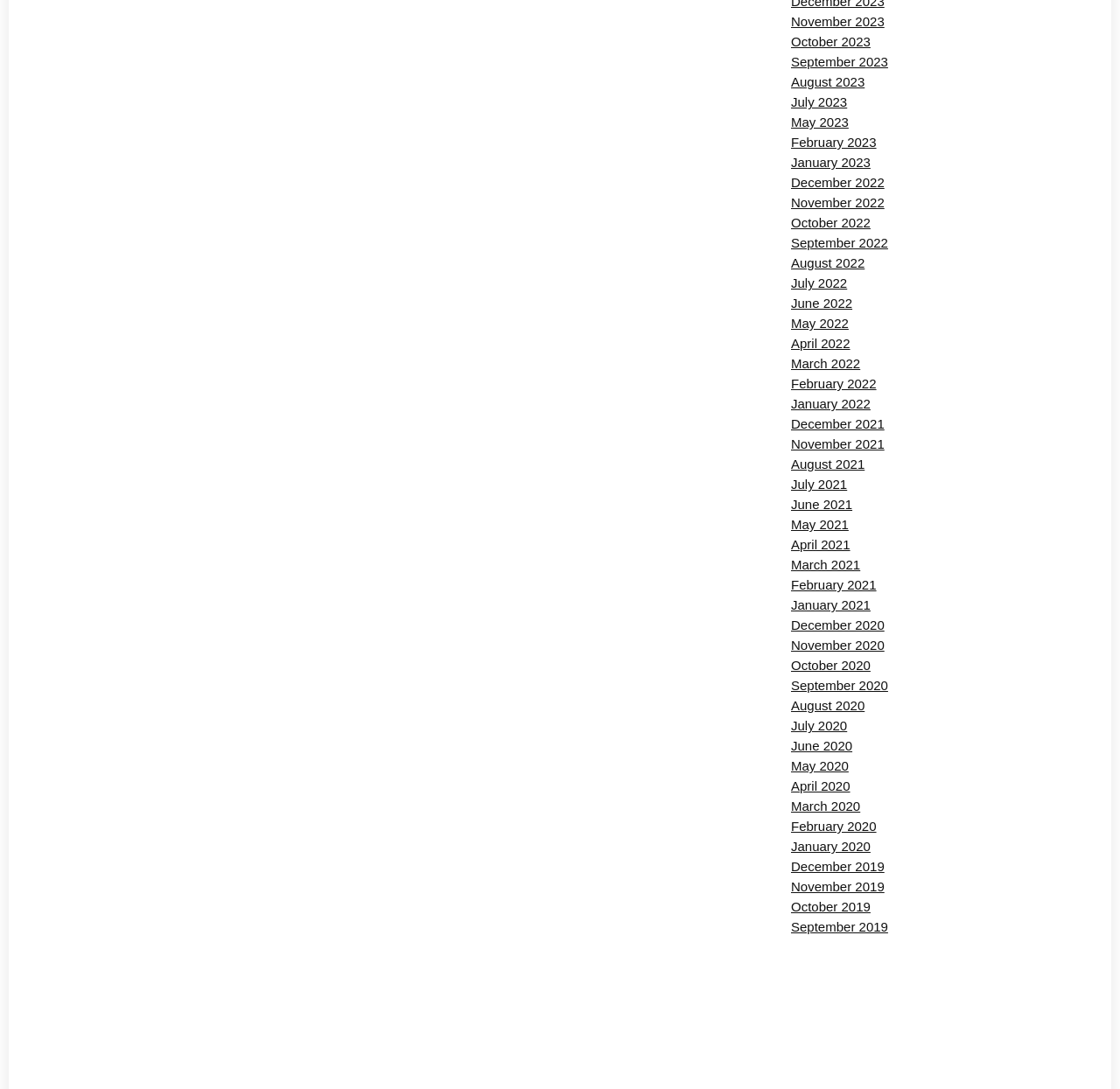Locate the bounding box coordinates of the item that should be clicked to fulfill the instruction: "View January 2020".

[0.706, 0.77, 0.777, 0.784]